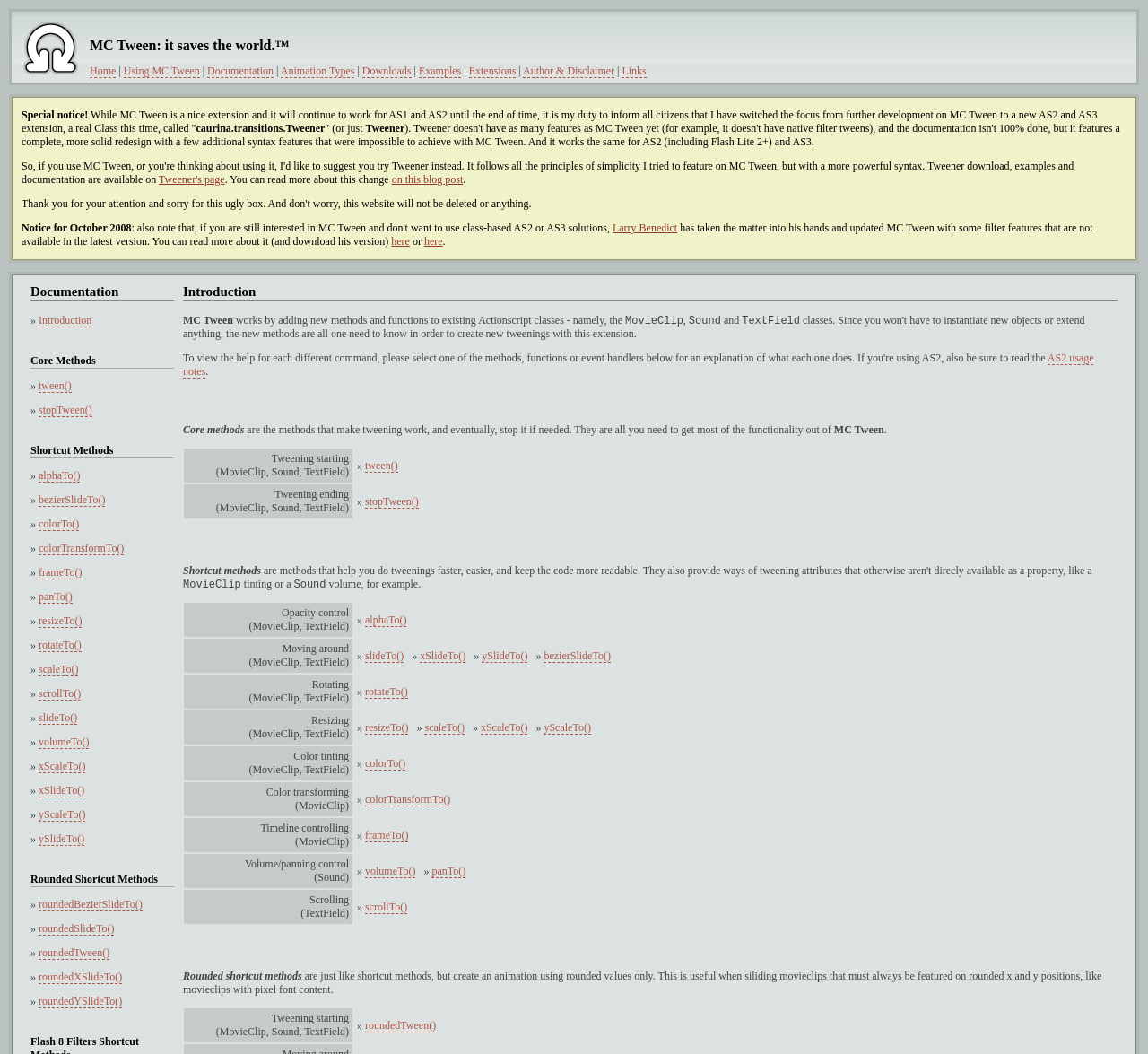Identify the bounding box coordinates of the section to be clicked to complete the task described by the following instruction: "Learn about 'Introduction'". The coordinates should be four float numbers between 0 and 1, formatted as [left, top, right, bottom].

[0.034, 0.298, 0.08, 0.311]